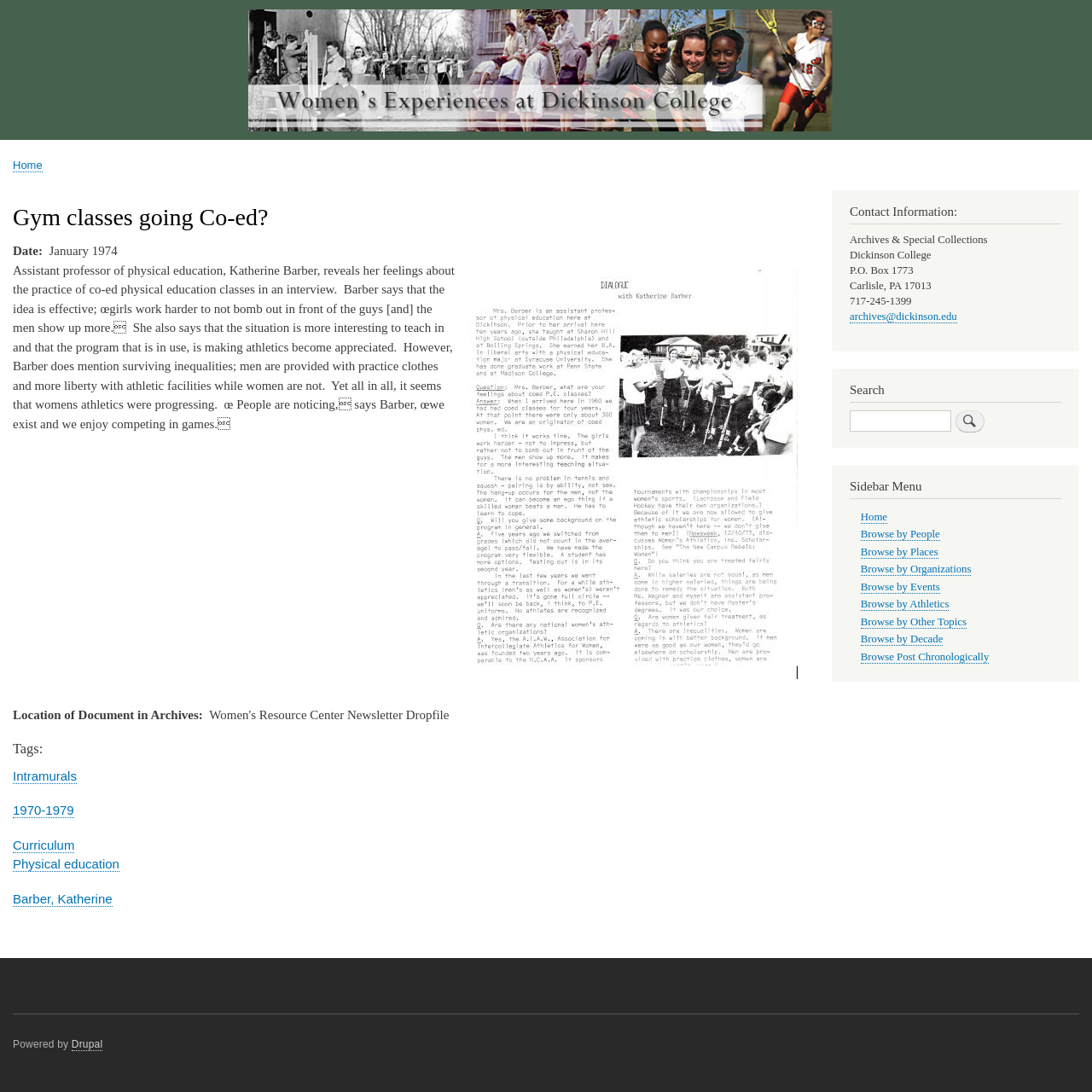Please identify the bounding box coordinates of the element I should click to complete this instruction: 'Click the 'Home' link at the top'. The coordinates should be given as four float numbers between 0 and 1, like this: [left, top, right, bottom].

[0.012, 0.008, 0.977, 0.125]